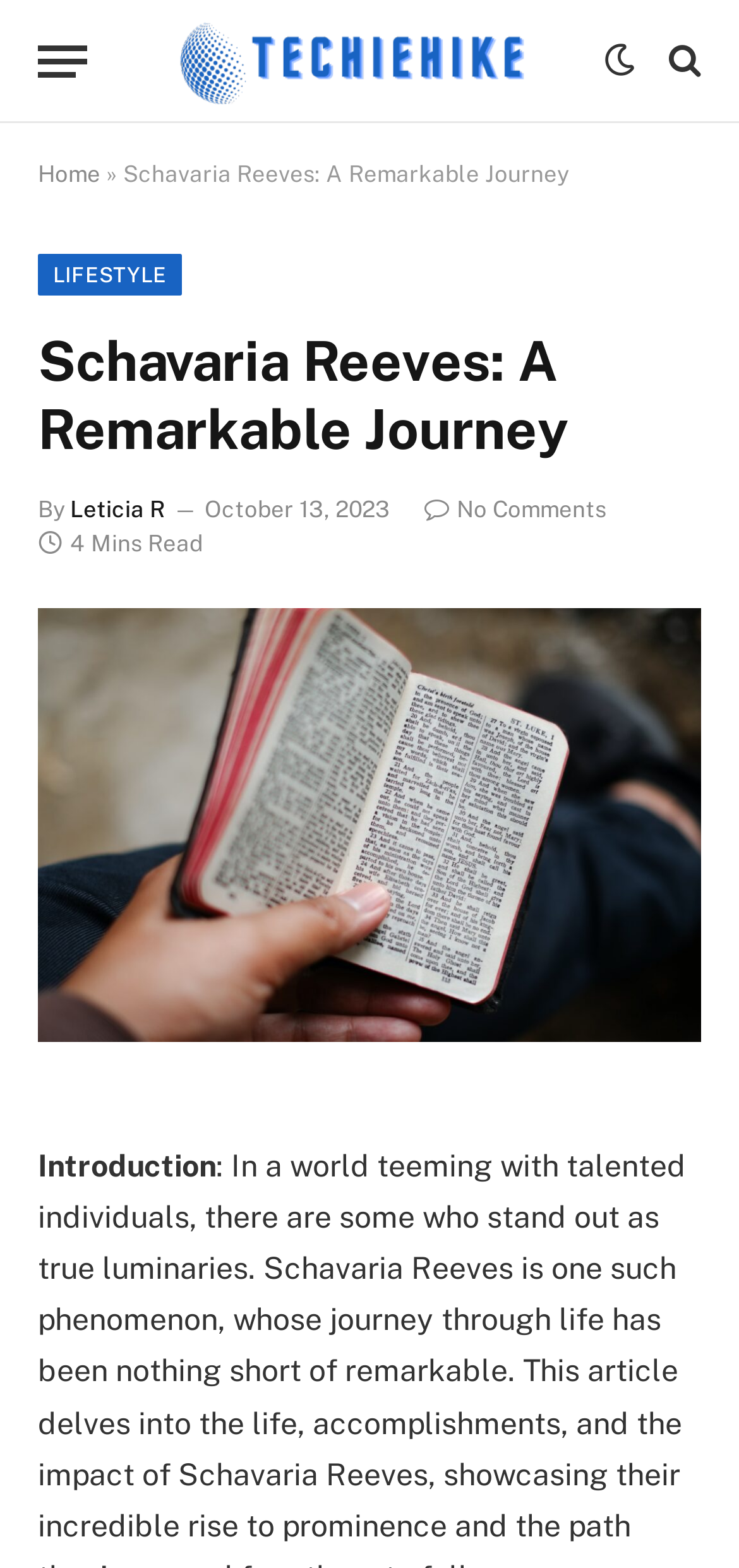Locate the bounding box coordinates of the area where you should click to accomplish the instruction: "Go to the LIFESTYLE section".

[0.051, 0.162, 0.246, 0.189]